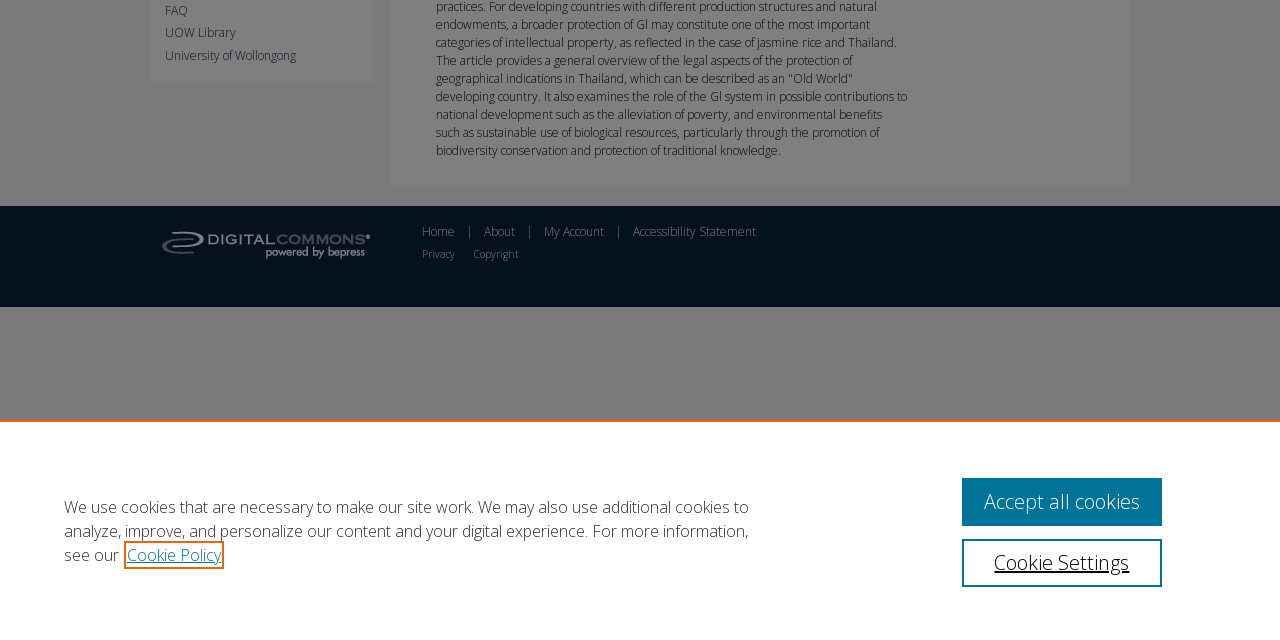Calculate the bounding box coordinates of the UI element given the description: "Home".

[0.33, 0.348, 0.355, 0.375]